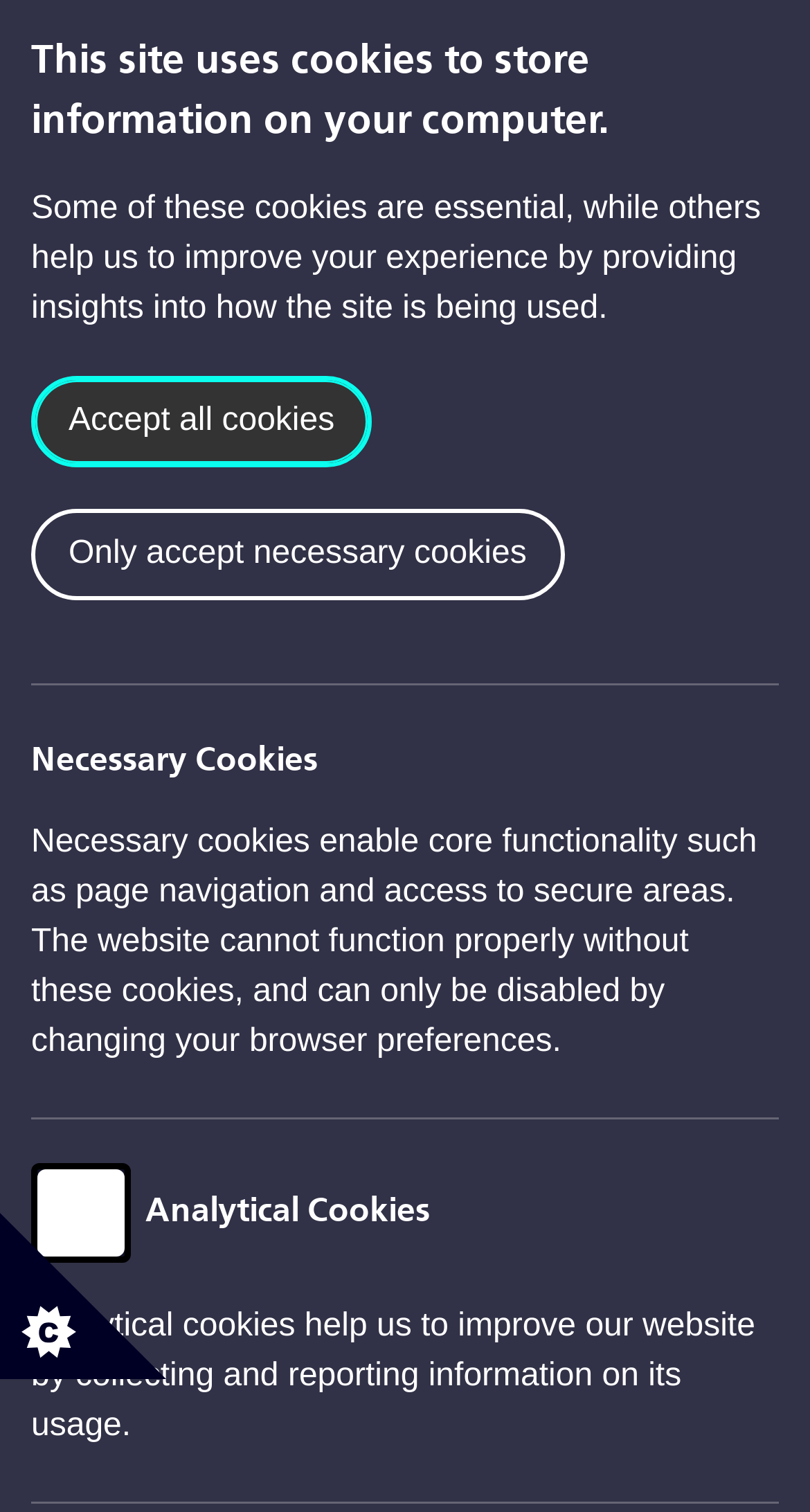Given the description of the UI element: "IAPT Transformation online resources", predict the bounding box coordinates in the form of [left, top, right, bottom], with each value being a float between 0 and 1.

[0.038, 0.264, 0.774, 0.294]